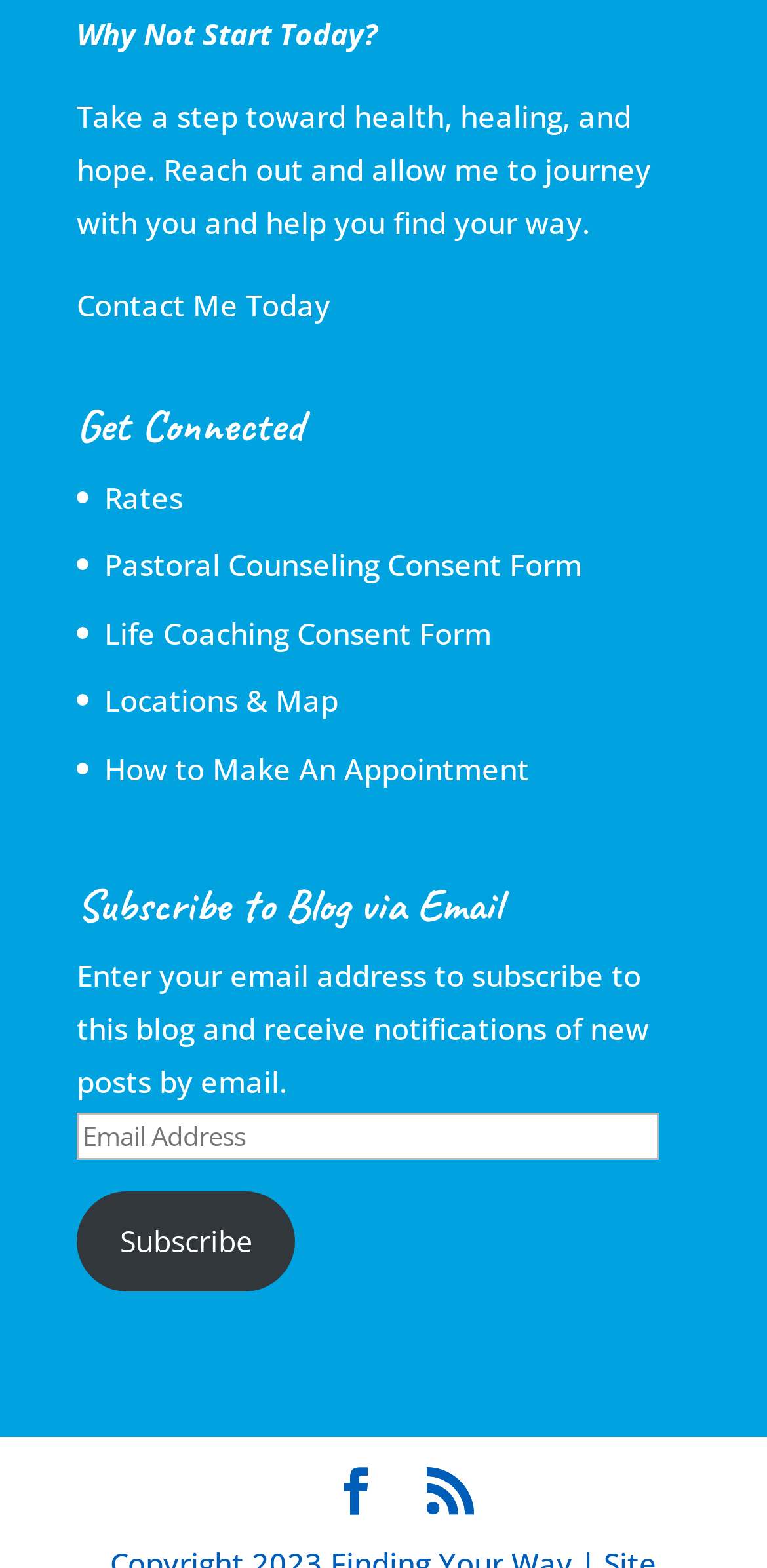Based on the image, please respond to the question with as much detail as possible:
What is required to subscribe to the blog?

To subscribe to the blog, an email address is required, as indicated by the 'Email Address' textbox with the 'required: True' attribute.